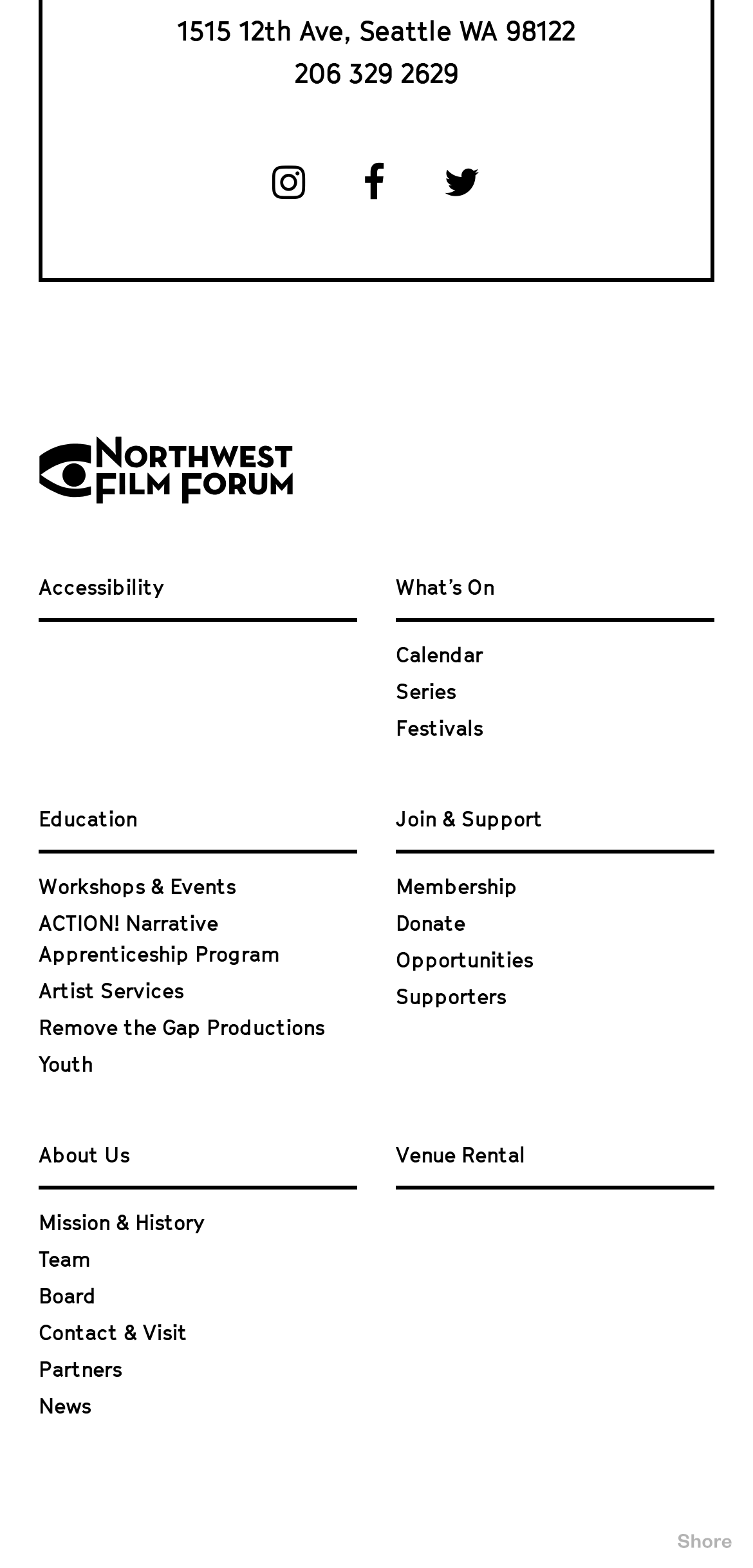Using the element description ACTION! Narrative Apprenticeship Program, predict the bounding box coordinates for the UI element. Provide the coordinates in (top-left x, top-left y, bottom-right x, bottom-right y) format with values ranging from 0 to 1.

[0.051, 0.585, 0.474, 0.613]